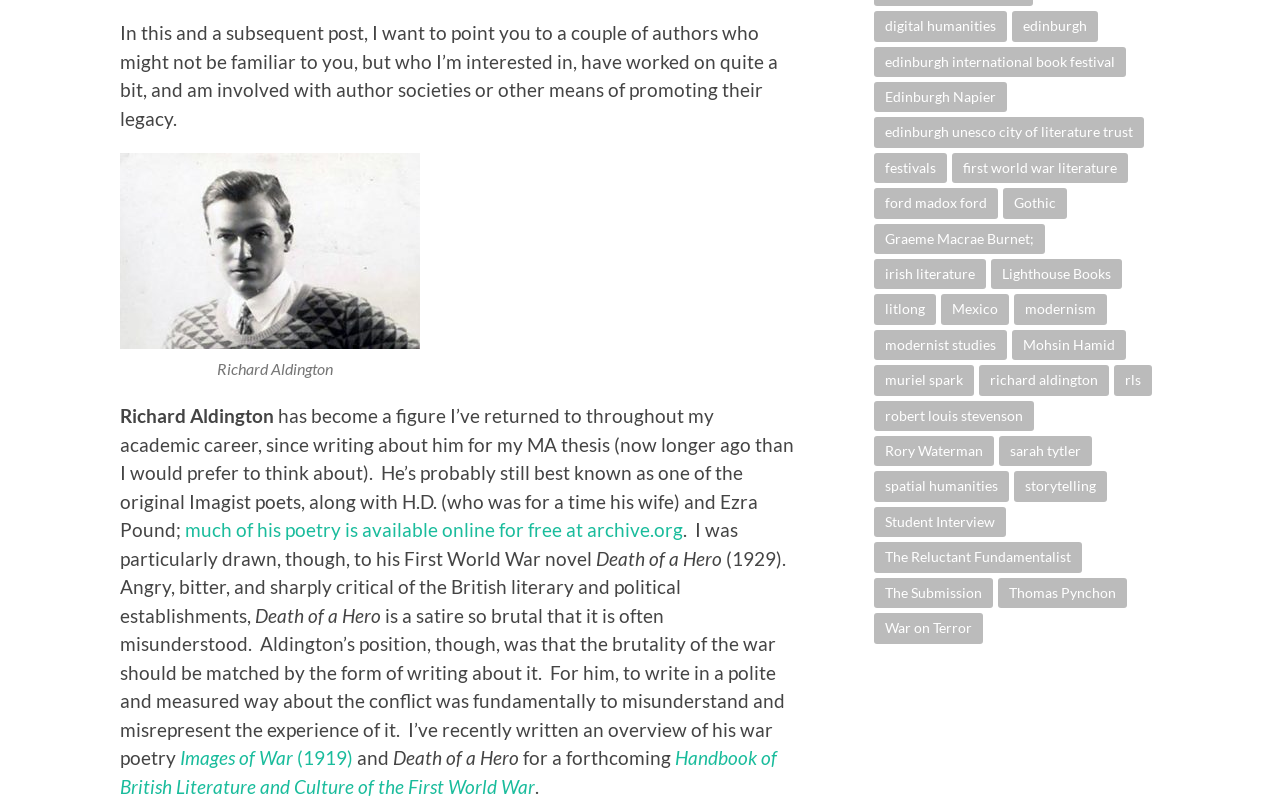Pinpoint the bounding box coordinates of the clickable element to carry out the following instruction: "Click on the link to read more about Richard Aldington."

[0.145, 0.645, 0.534, 0.673]